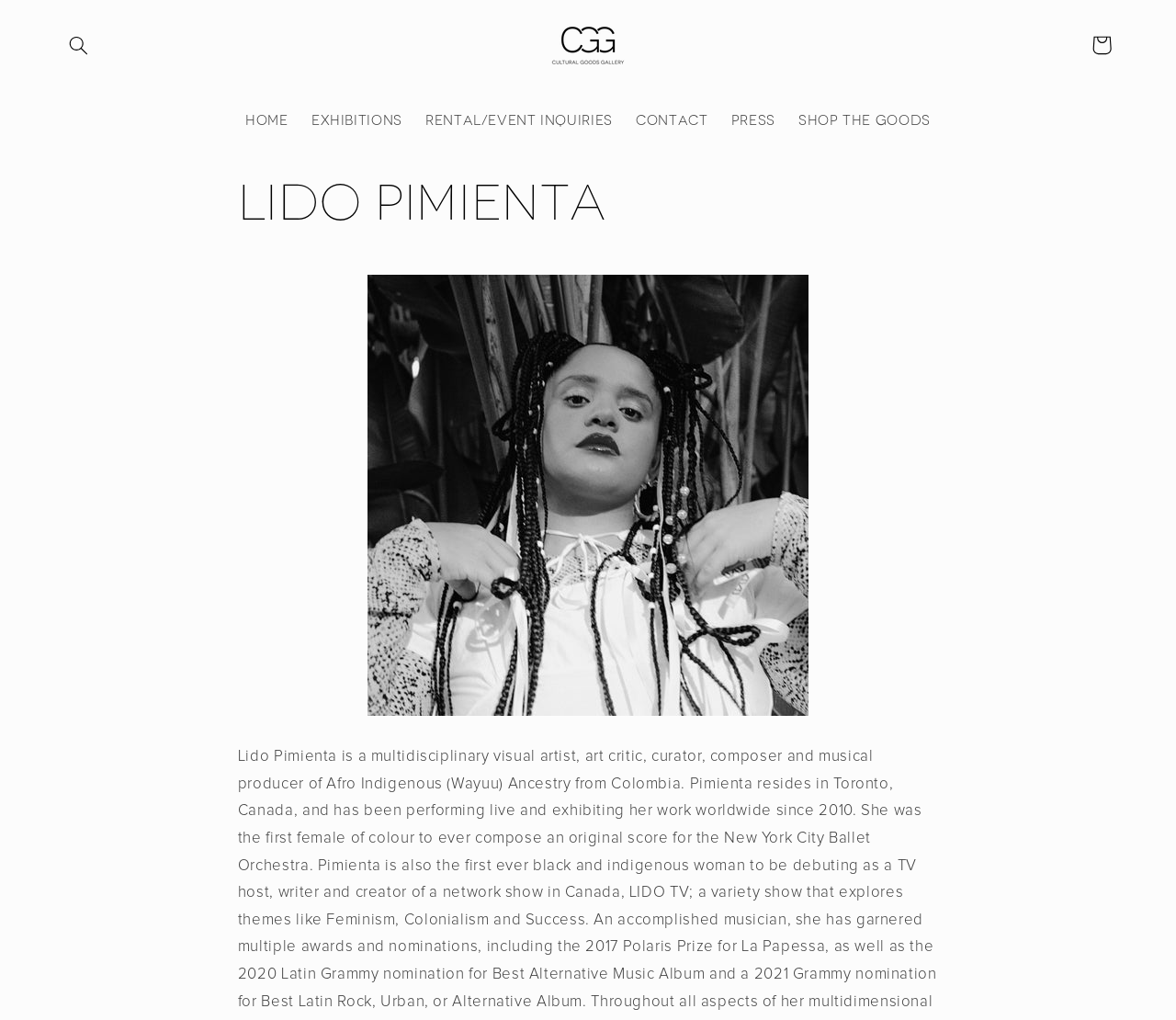Please determine the bounding box coordinates of the area that needs to be clicked to complete this task: 'Read about Lido Pimienta'. The coordinates must be four float numbers between 0 and 1, formatted as [left, top, right, bottom].

[0.202, 0.167, 0.798, 0.231]